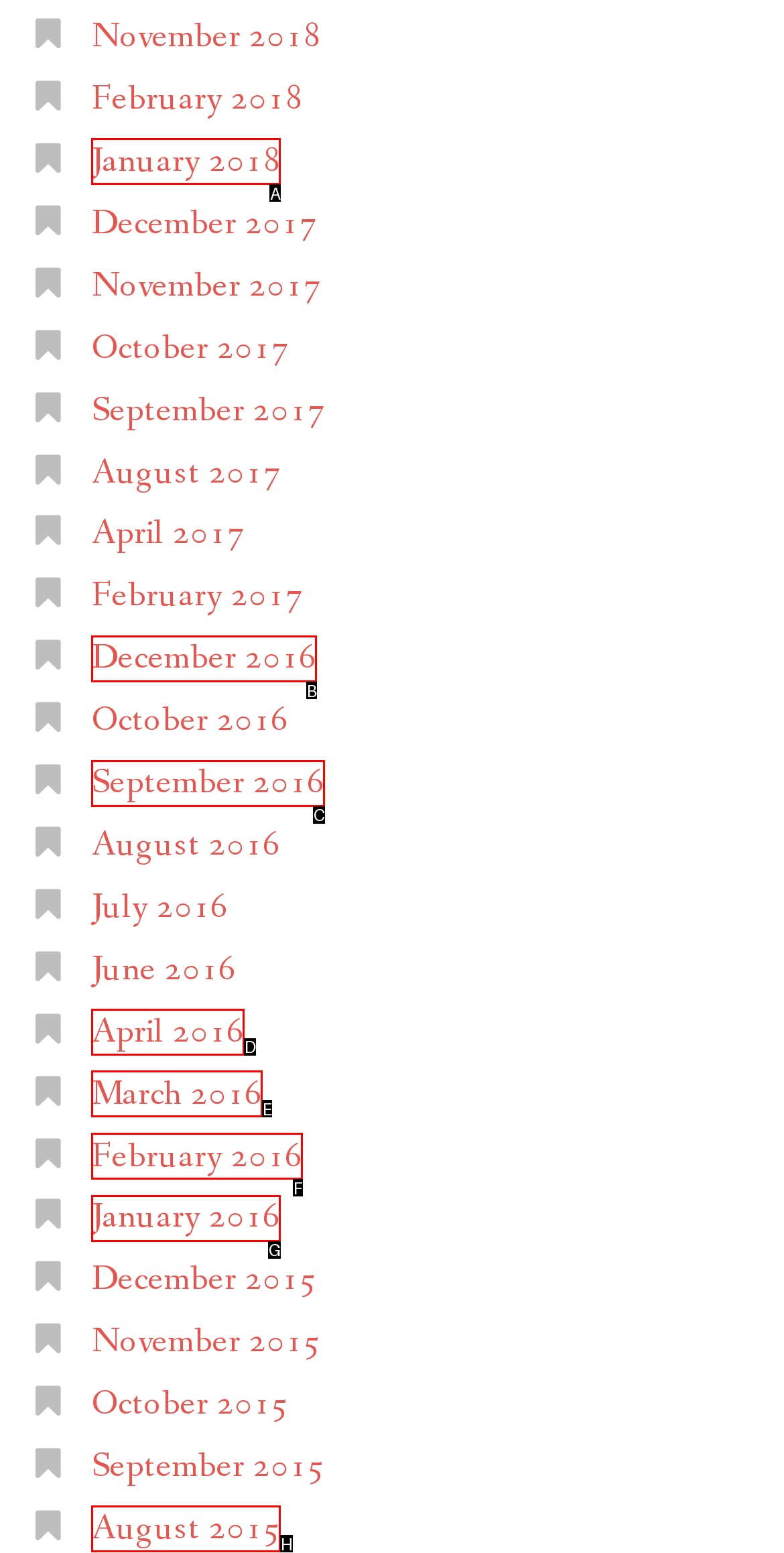Determine which element should be clicked for this task: browse January 2018
Answer with the letter of the selected option.

A